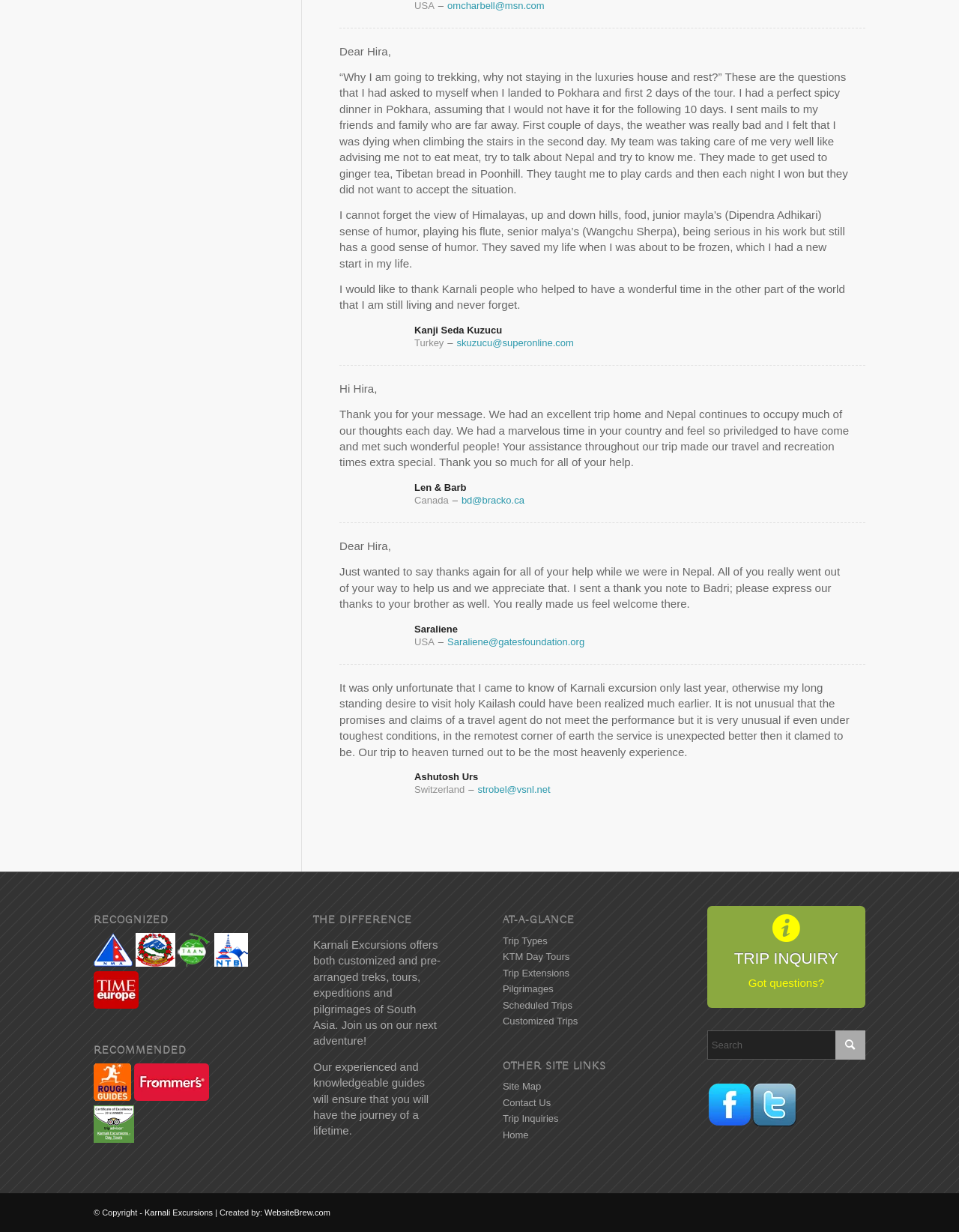Determine the bounding box coordinates for the element that should be clicked to follow this instruction: "View 'RECOGNIZED' section". The coordinates should be given as four float numbers between 0 and 1, in the format [left, top, right, bottom].

[0.098, 0.743, 0.263, 0.752]